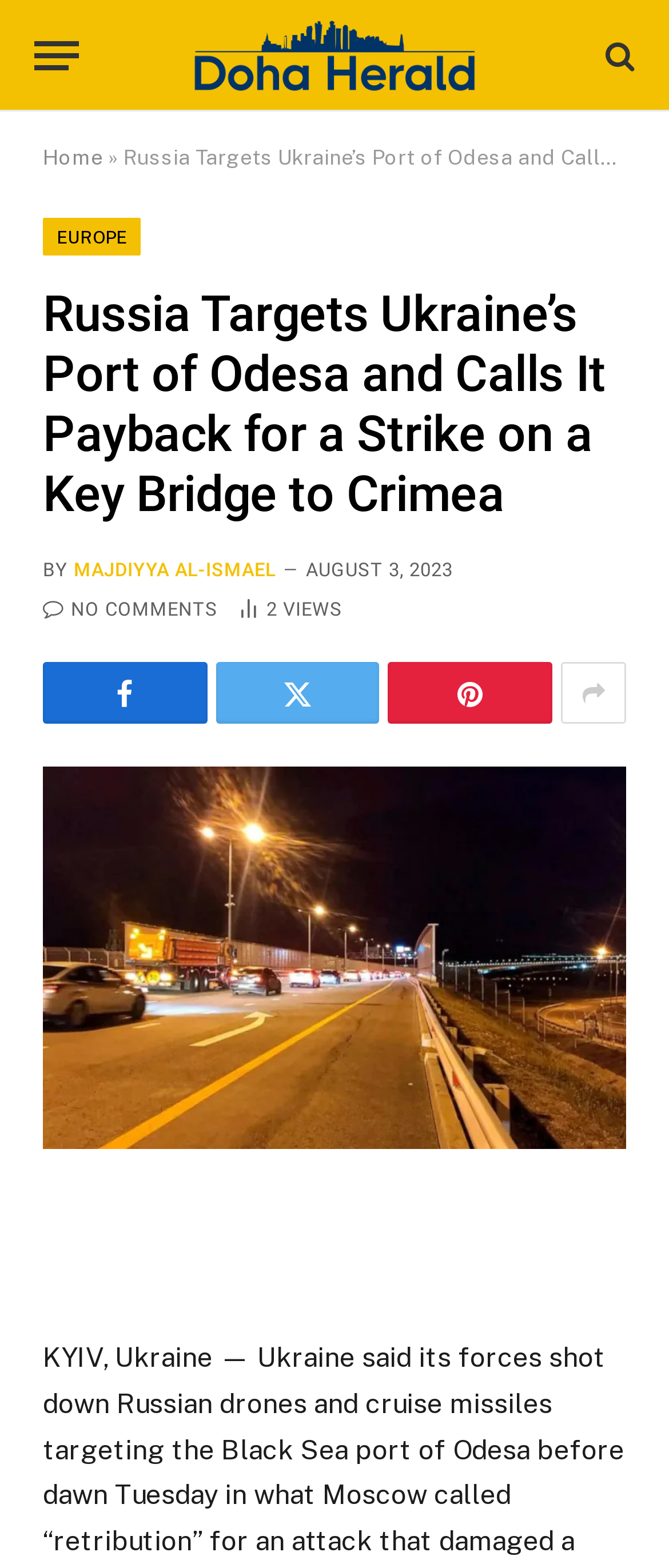Please identify the bounding box coordinates of the region to click in order to complete the task: "Visit the Doha Herald homepage". The coordinates must be four float numbers between 0 and 1, specified as [left, top, right, bottom].

[0.284, 0.0, 0.716, 0.071]